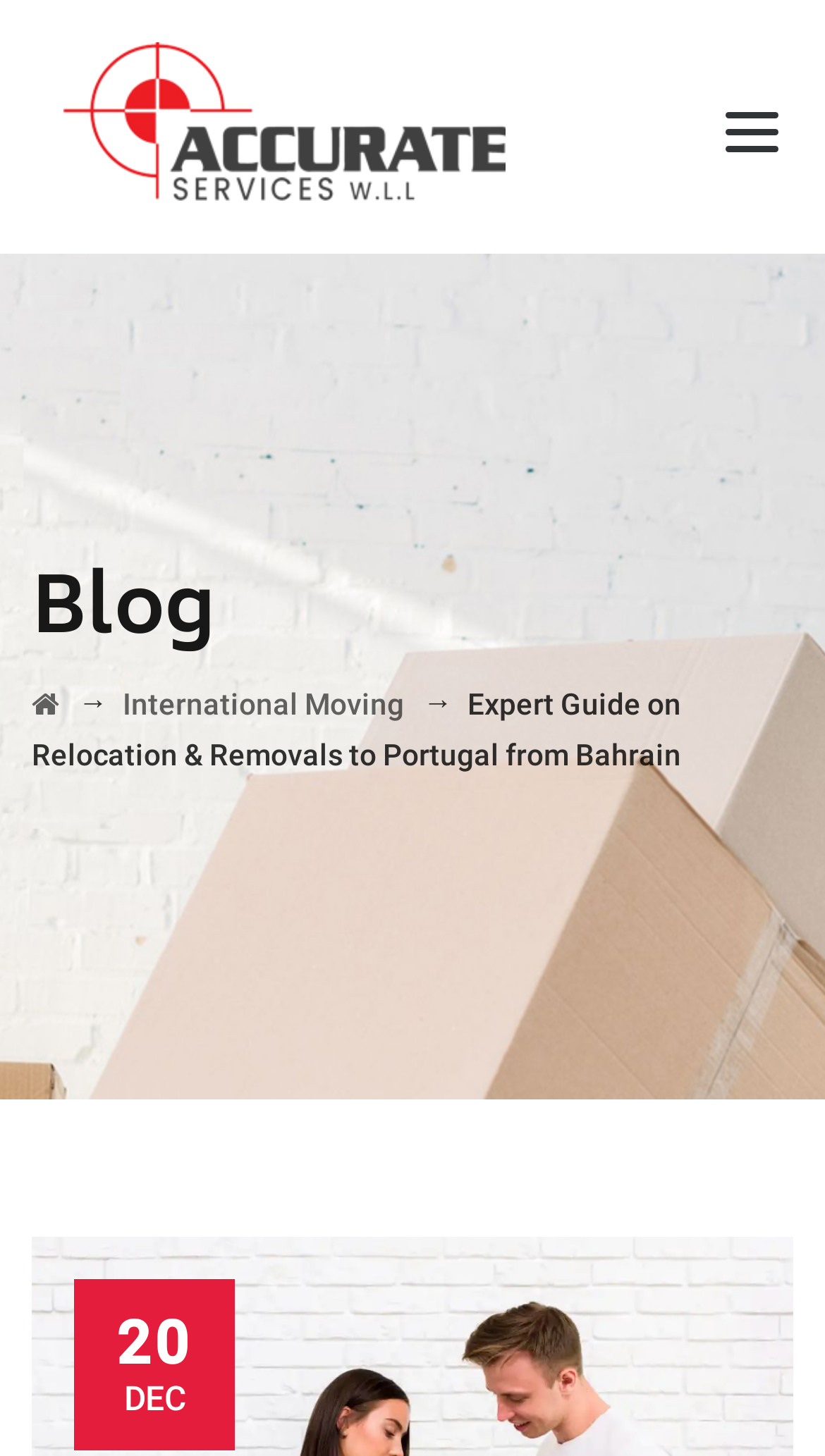Give a succinct answer to this question in a single word or phrase: 
How many sections are there on the webpage?

2